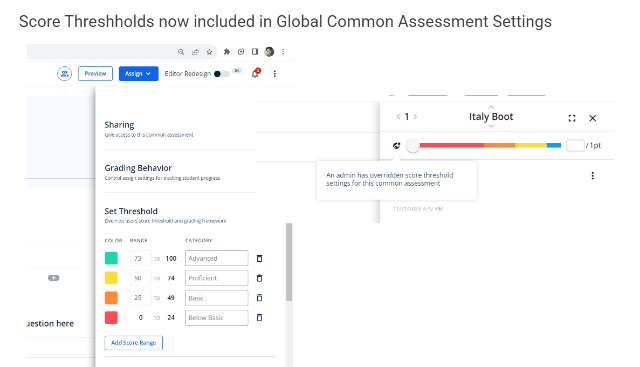Give an elaborate caption for the image.

The image displays the updated interface for the Global Common Assessment Settings, showcasing the new Score Threshold feature. The view highlights several key components: on the left side, there is a "Sharing" section allowing access to a common assessment, and a "Grading Behavior" area, which contains settings for monitoring student progress. Below that, the "Set Threshold" section enables users to define scoring criteria, featuring various score ranges and corresponding color codes for different performance categories—Advanced, Proficient, Basic, and Below Basic.

On the right, a sliding scale labeled "Italy Boot" illustrates the score threshold being adjusted, with a tooltip indicating that an admin has overridden the default score threshold settings. The layout emphasizes usability, with clear labels and interactive elements to facilitate the grading process. Overall, the image effectively communicates the enhancements made to streamline evaluation methods for educators.